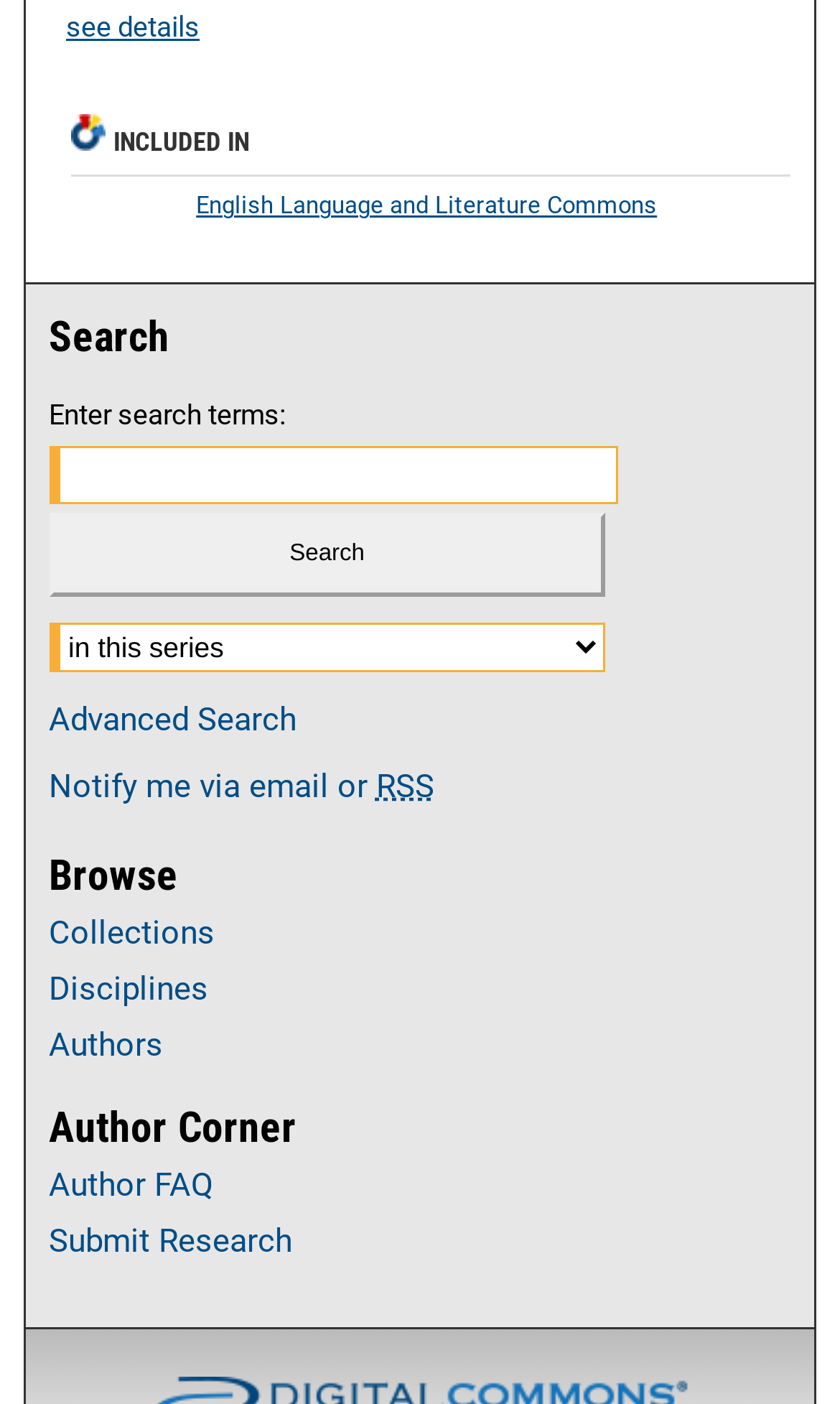Locate the bounding box coordinates of the area where you should click to accomplish the instruction: "Submit research".

[0.058, 0.827, 0.942, 0.854]